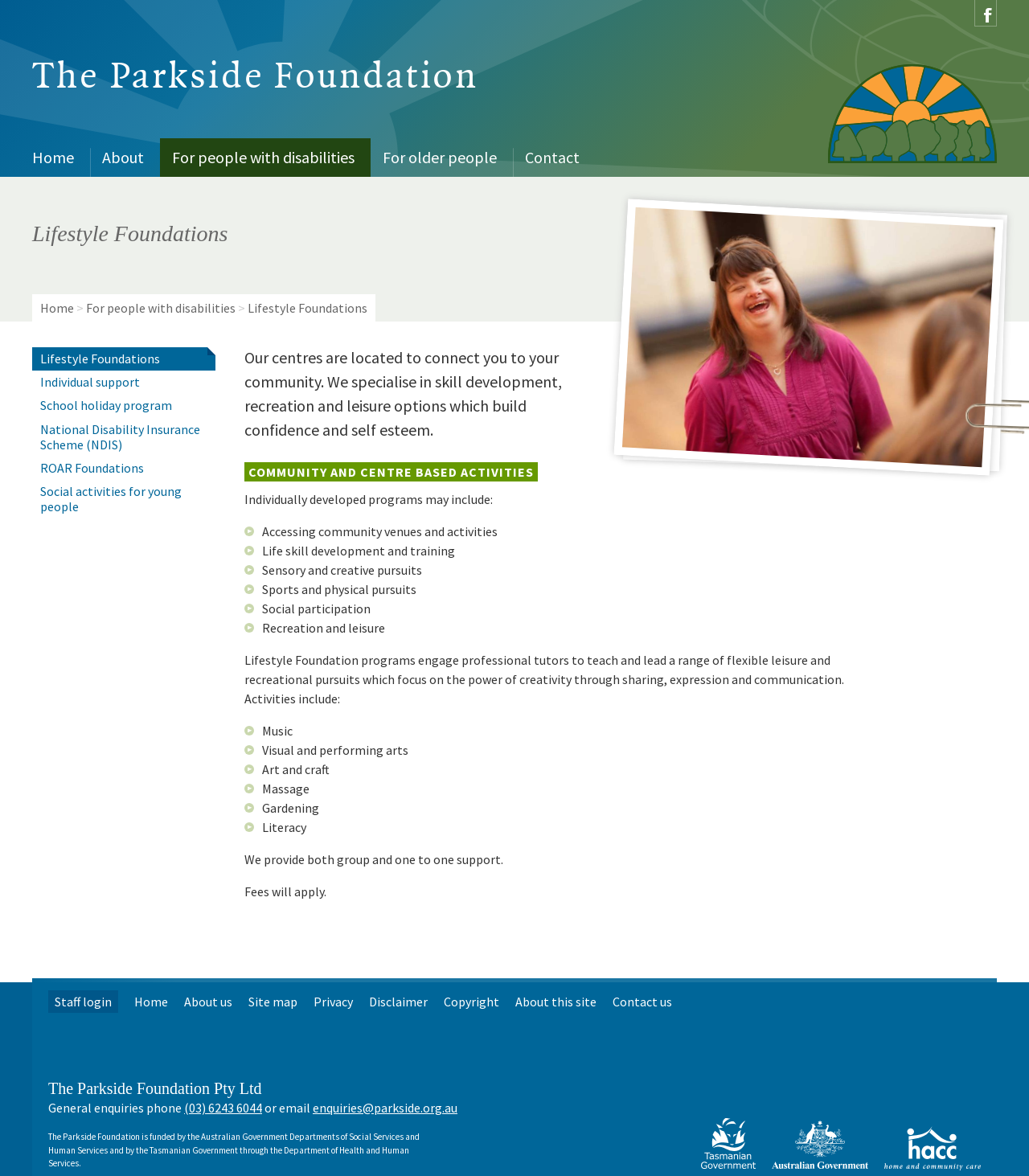Identify the bounding box coordinates of the specific part of the webpage to click to complete this instruction: "Click on the 'Home' link".

[0.02, 0.118, 0.088, 0.15]